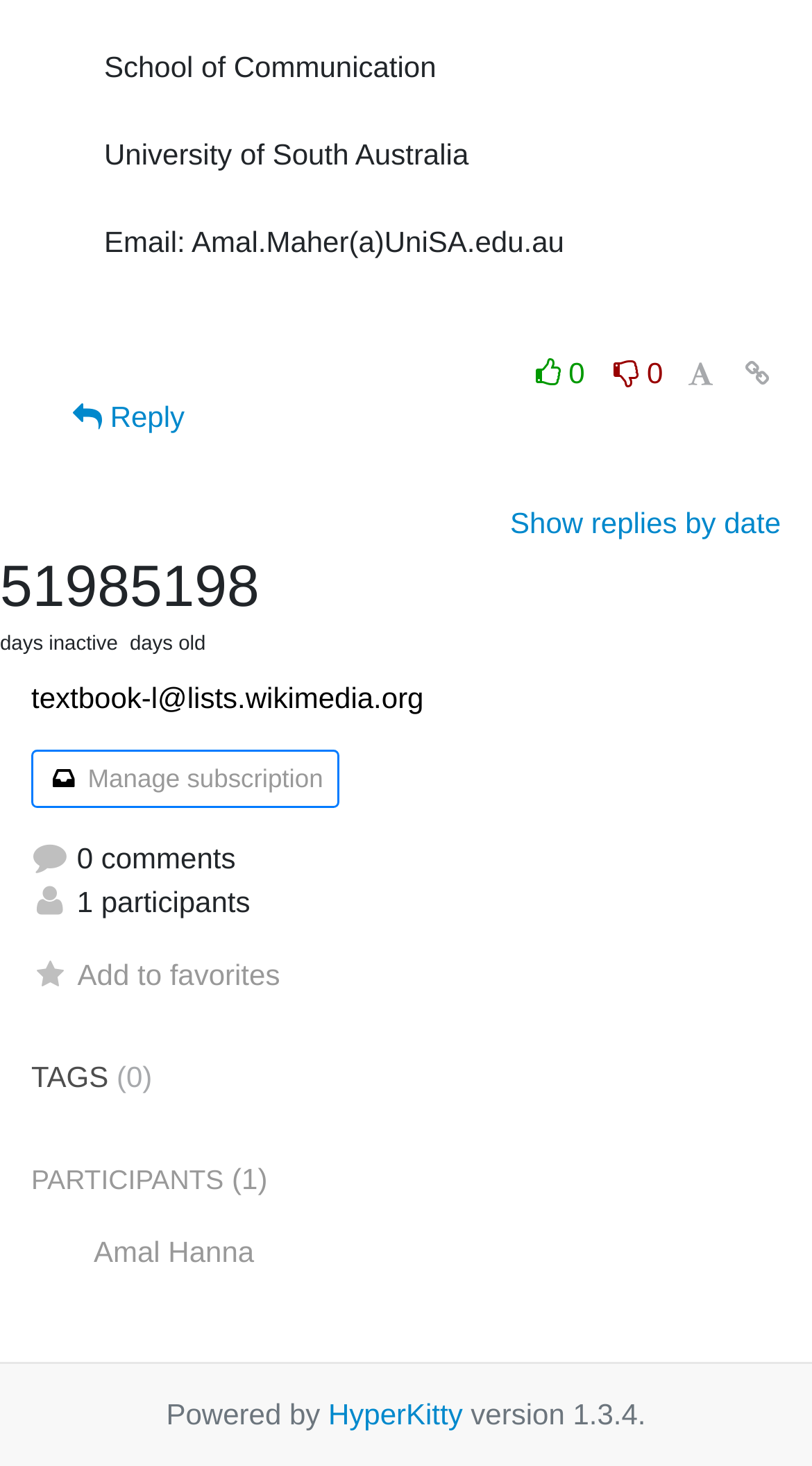Specify the bounding box coordinates of the element's area that should be clicked to execute the given instruction: "View replies by date". The coordinates should be four float numbers between 0 and 1, i.e., [left, top, right, bottom].

[0.628, 0.345, 0.962, 0.367]